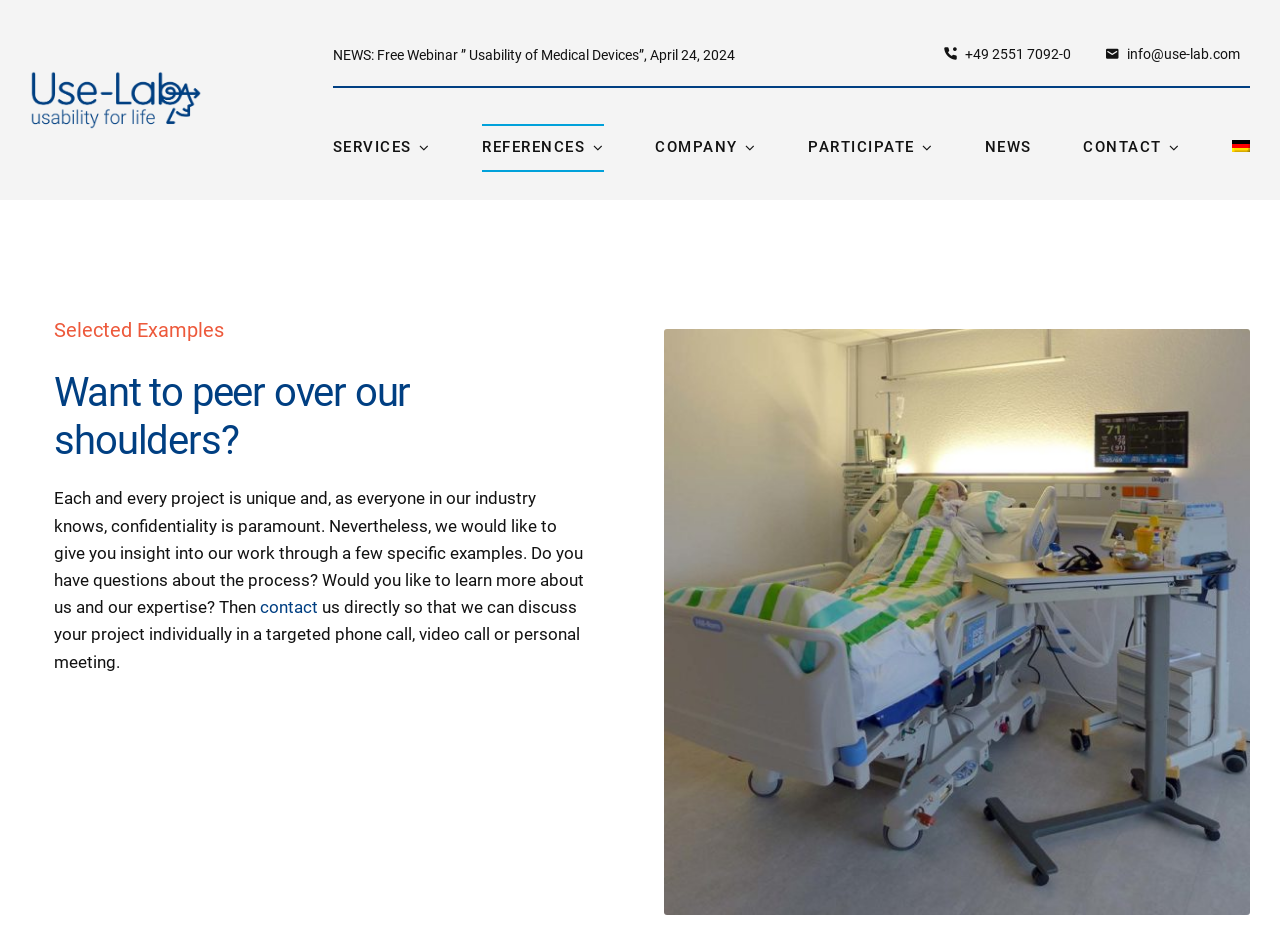Specify the bounding box coordinates (top-left x, top-left y, bottom-right x, bottom-right y) of the UI element in the screenshot that matches this description: +49 2551 7092-0

[0.723, 0.038, 0.845, 0.076]